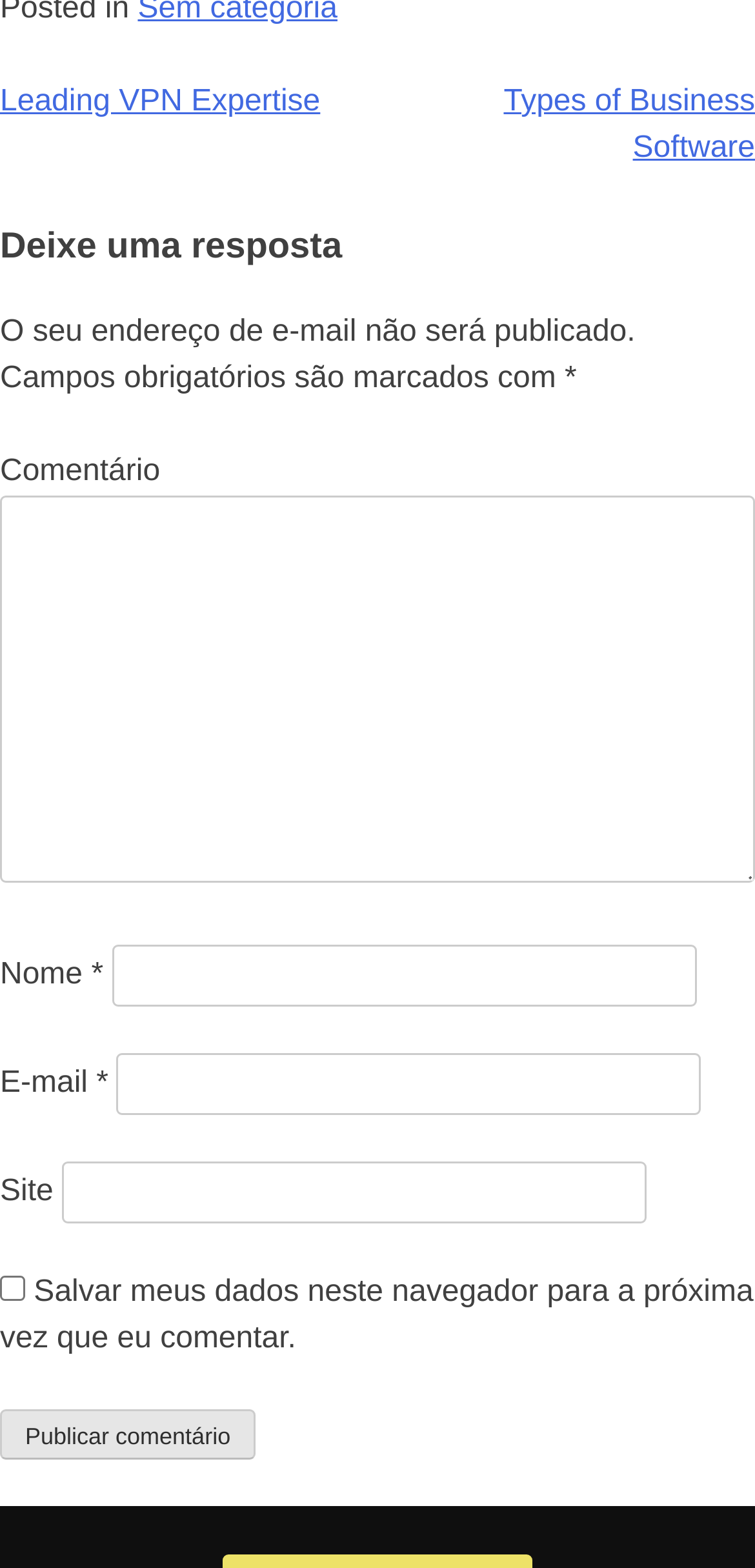Answer with a single word or phrase: 
What is the label of the button at the bottom of the form?

Publicar comentário